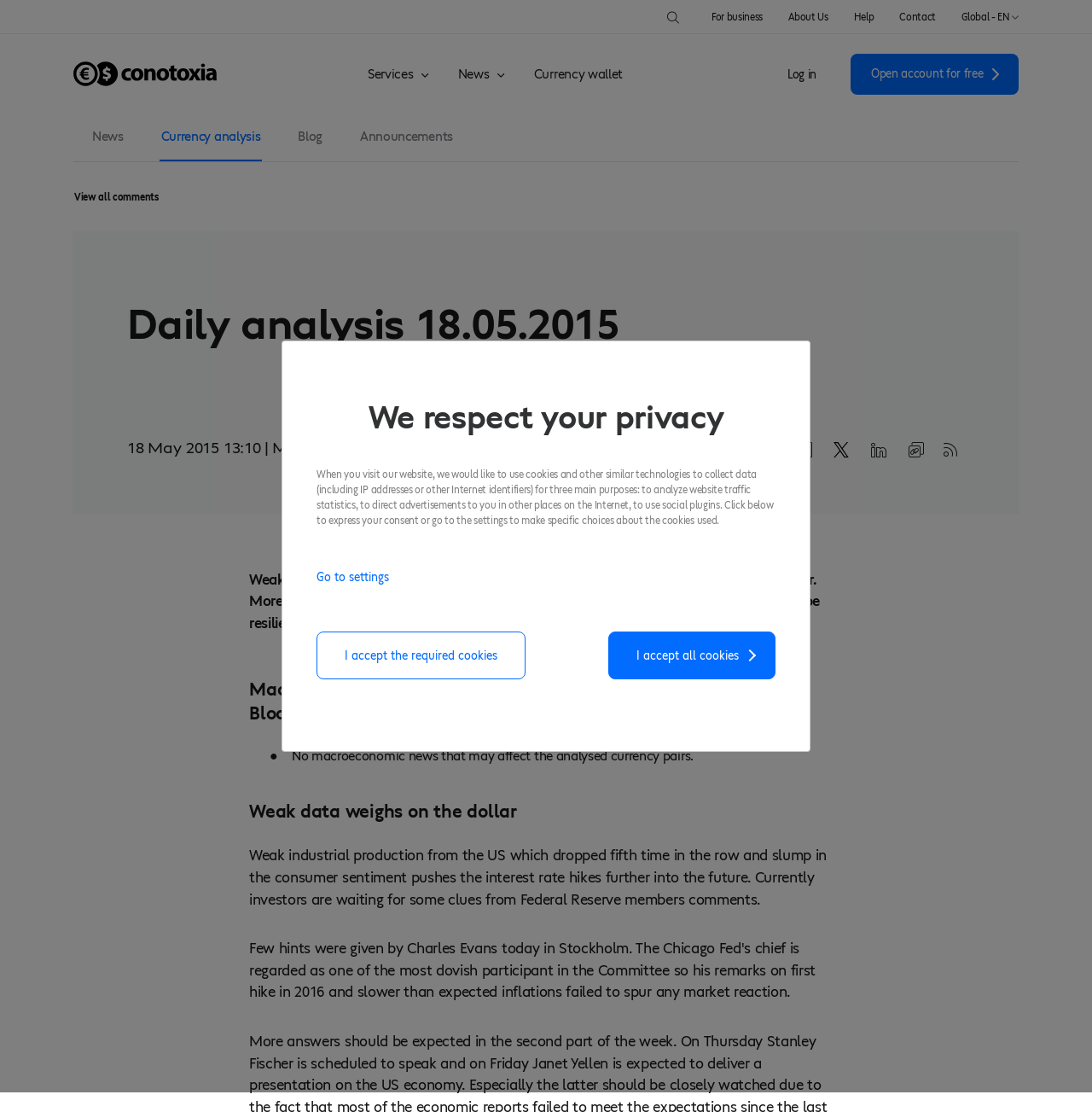Provide your answer in a single word or phrase: 
How many buttons are there in the top navigation bar?

4